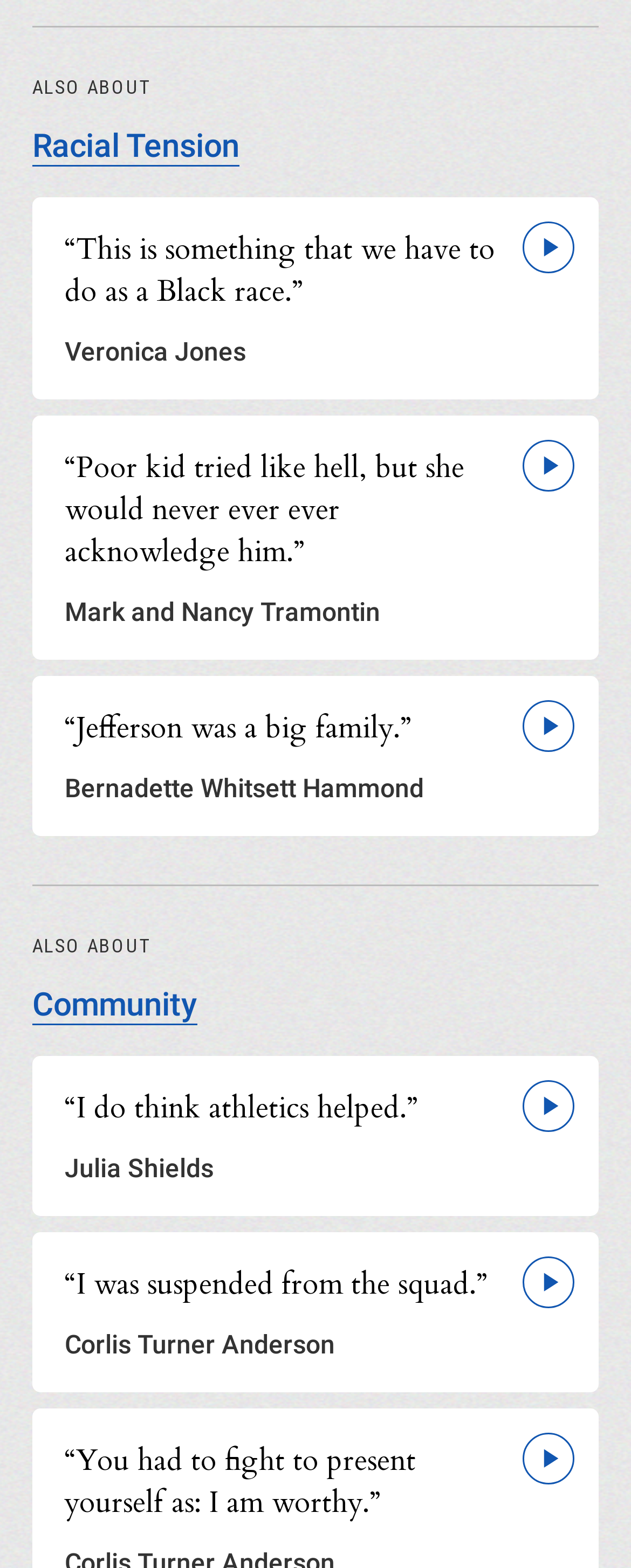Who is mentioned in the last article?
Carefully examine the image and provide a detailed answer to the question.

The last article contains a link with a quote '“I was suspended from the squad.”', and below it, there is a heading 'Corlis Turner Anderson', indicating that Corlis Turner Anderson is the person mentioned in the article.